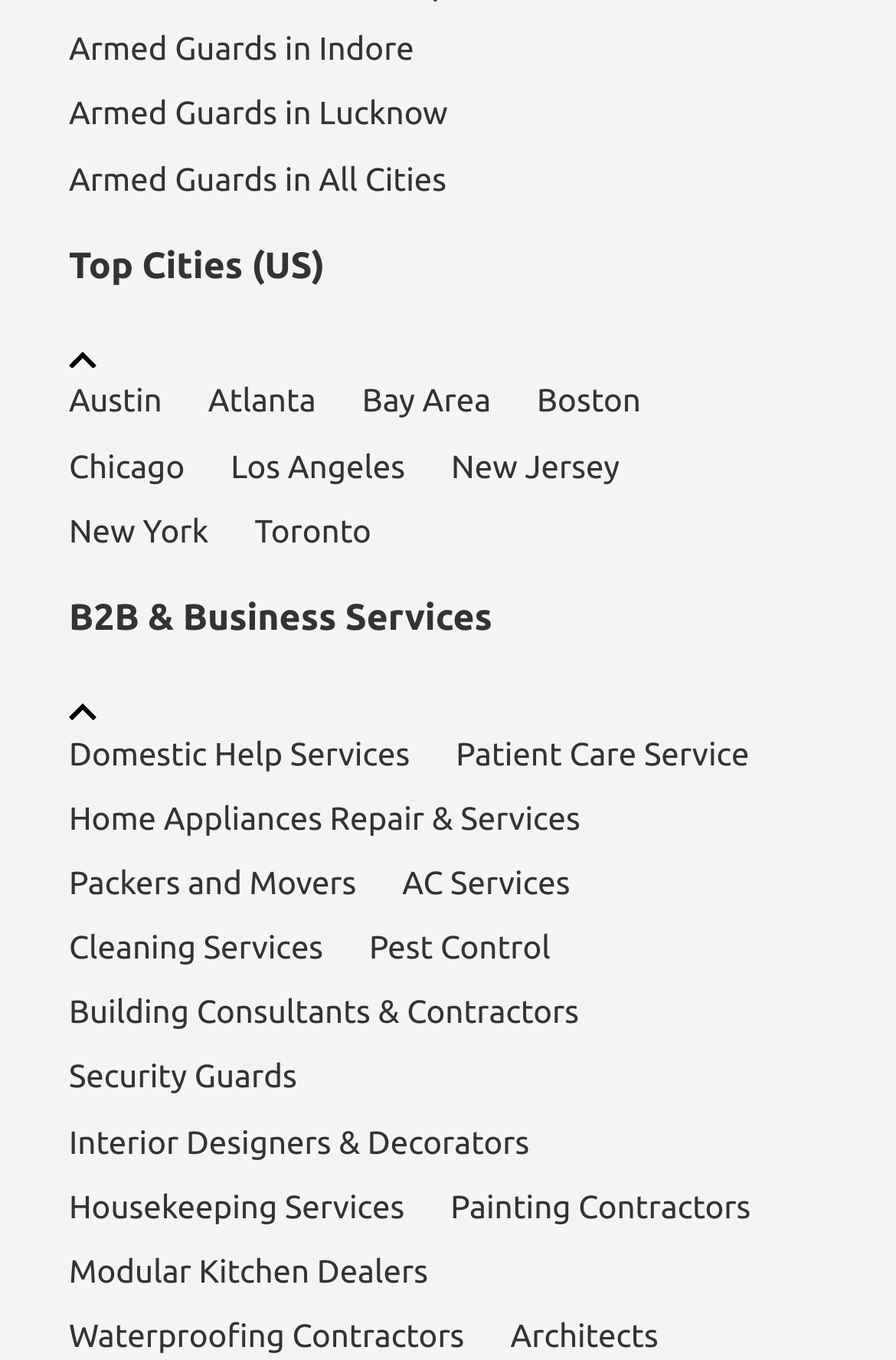How many US cities are listed on the webpage?
Look at the image and answer with only one word or phrase.

7